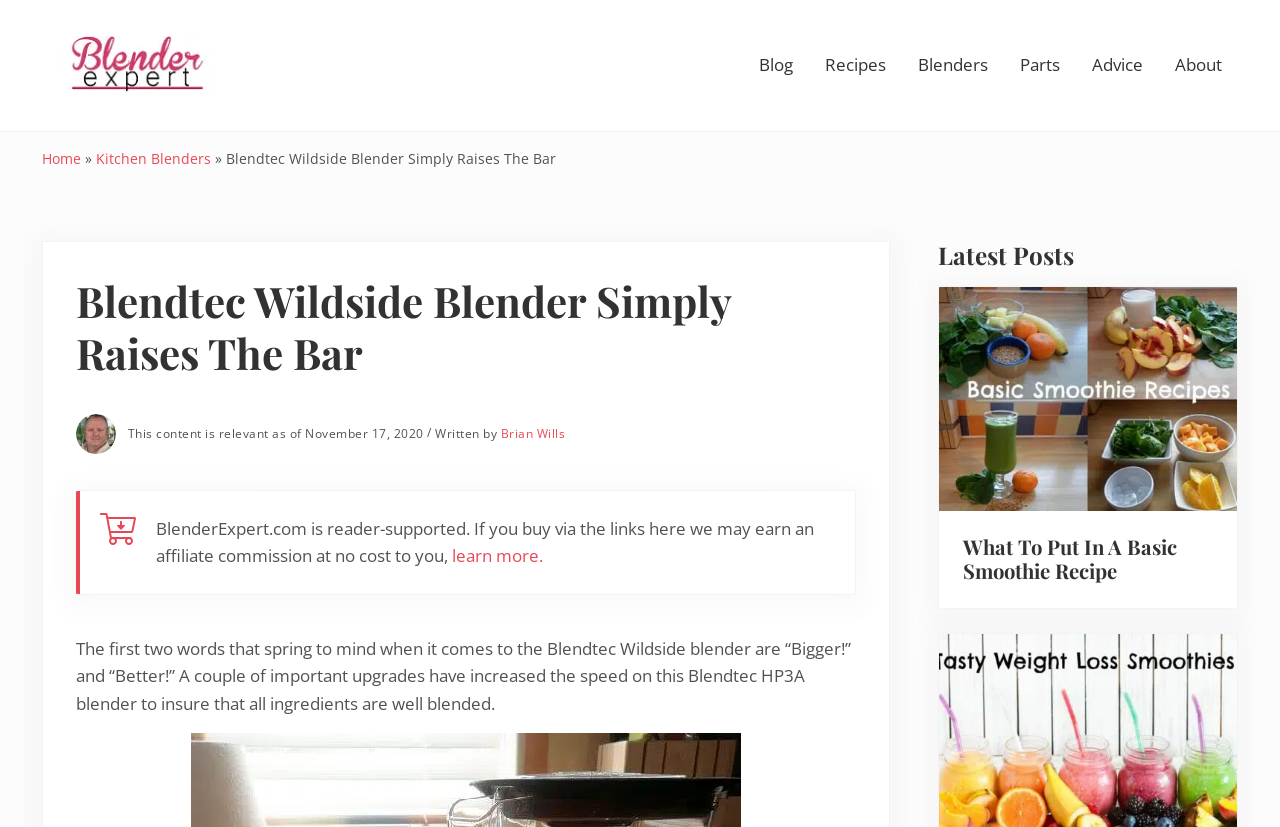Locate the bounding box coordinates of the clickable region necessary to complete the following instruction: "Go to the 'Blog' page". Provide the coordinates in the format of four float numbers between 0 and 1, i.e., [left, top, right, bottom].

[0.581, 0.047, 0.632, 0.111]